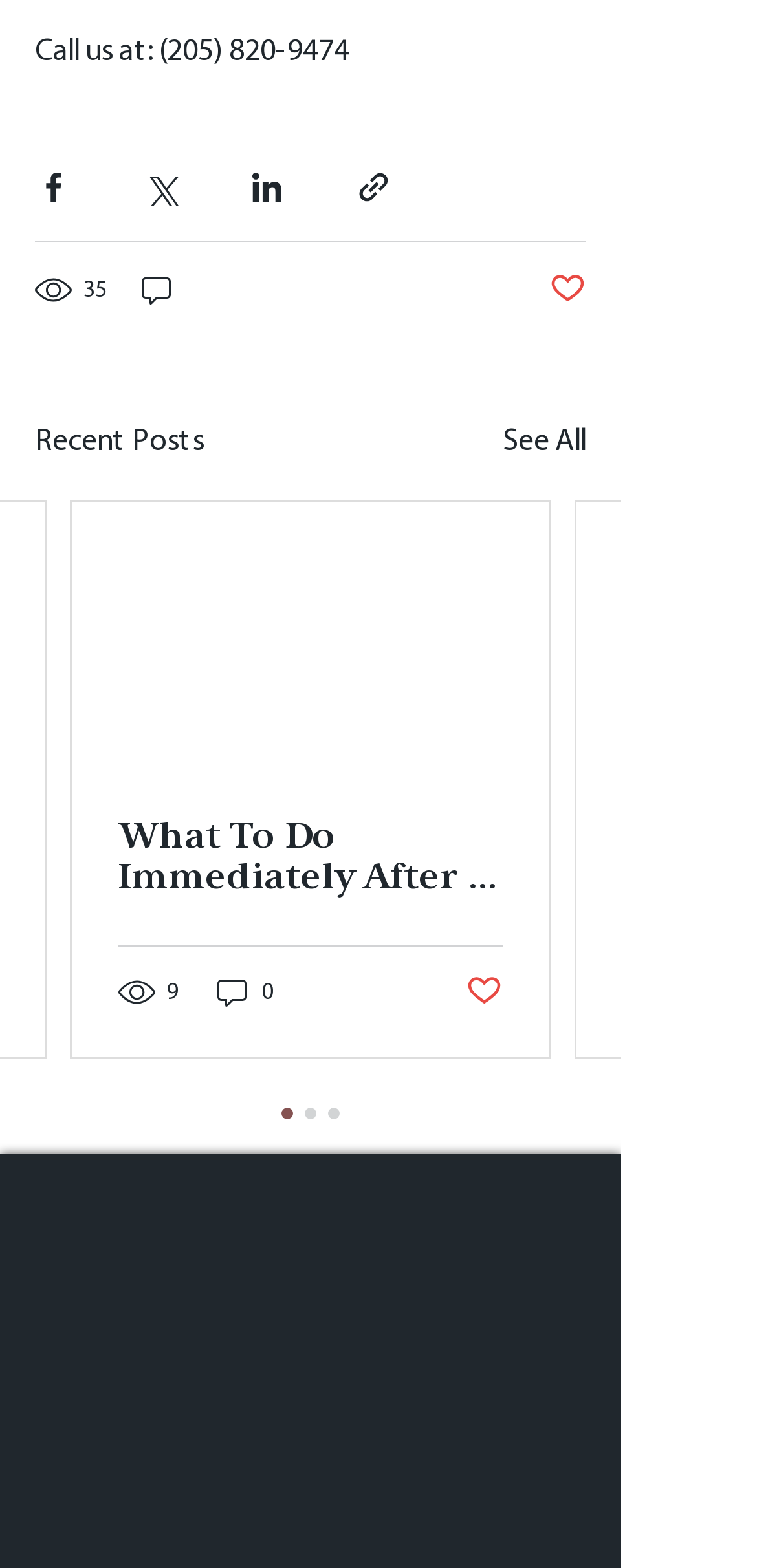Provide the bounding box coordinates of the area you need to click to execute the following instruction: "Share via Facebook".

[0.046, 0.107, 0.095, 0.131]